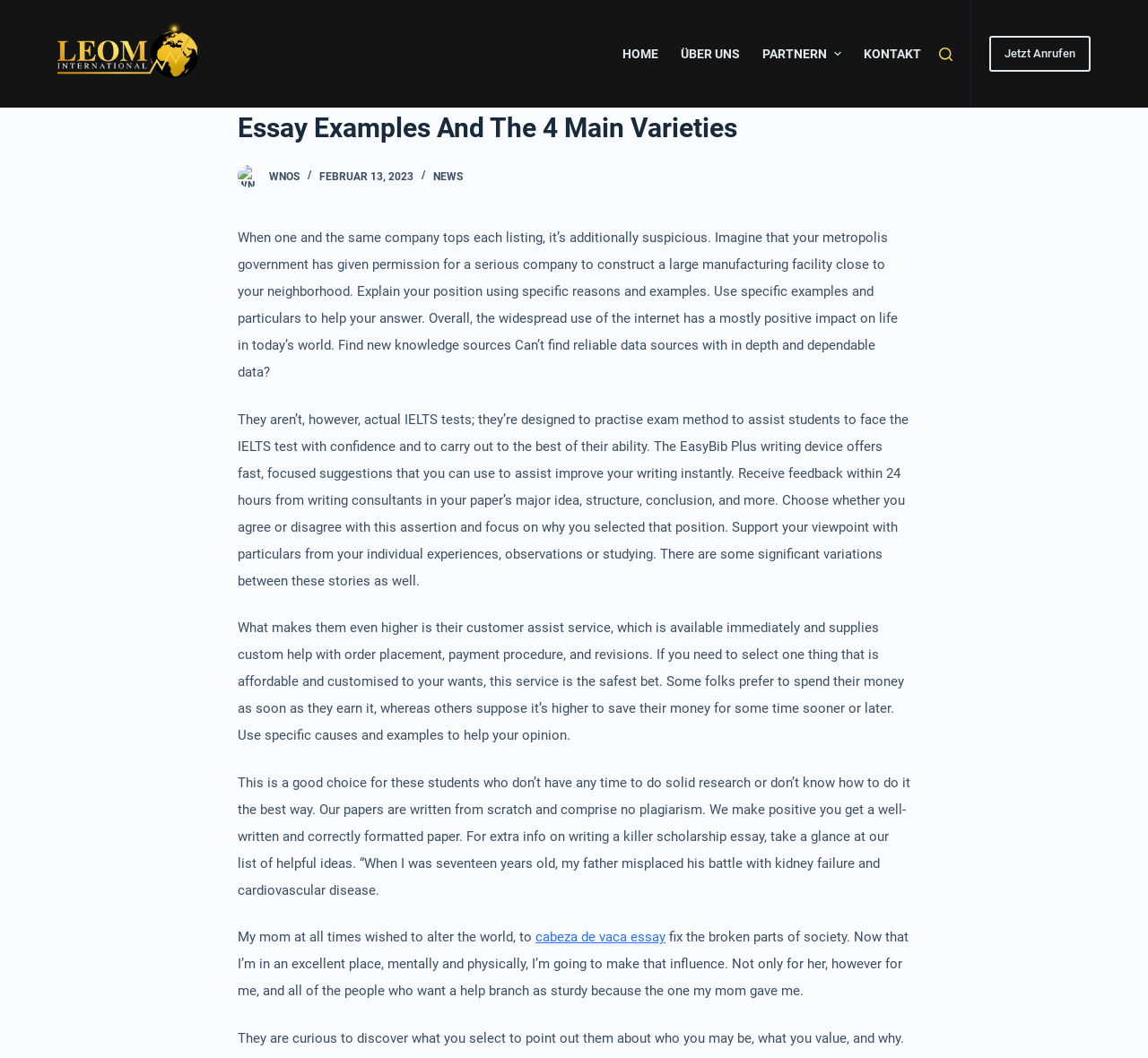What is the topic of the essay examples provided?
Please use the image to deliver a detailed and complete answer.

The essay examples provided on the webpage appear to be related to the IELTS test, as mentioned in the text 'They aren’t, however, actual IELTS tests; they’re designed to practise exam method to assist students to face the IELTS test with confidence and to carry out to the best of their ability'.